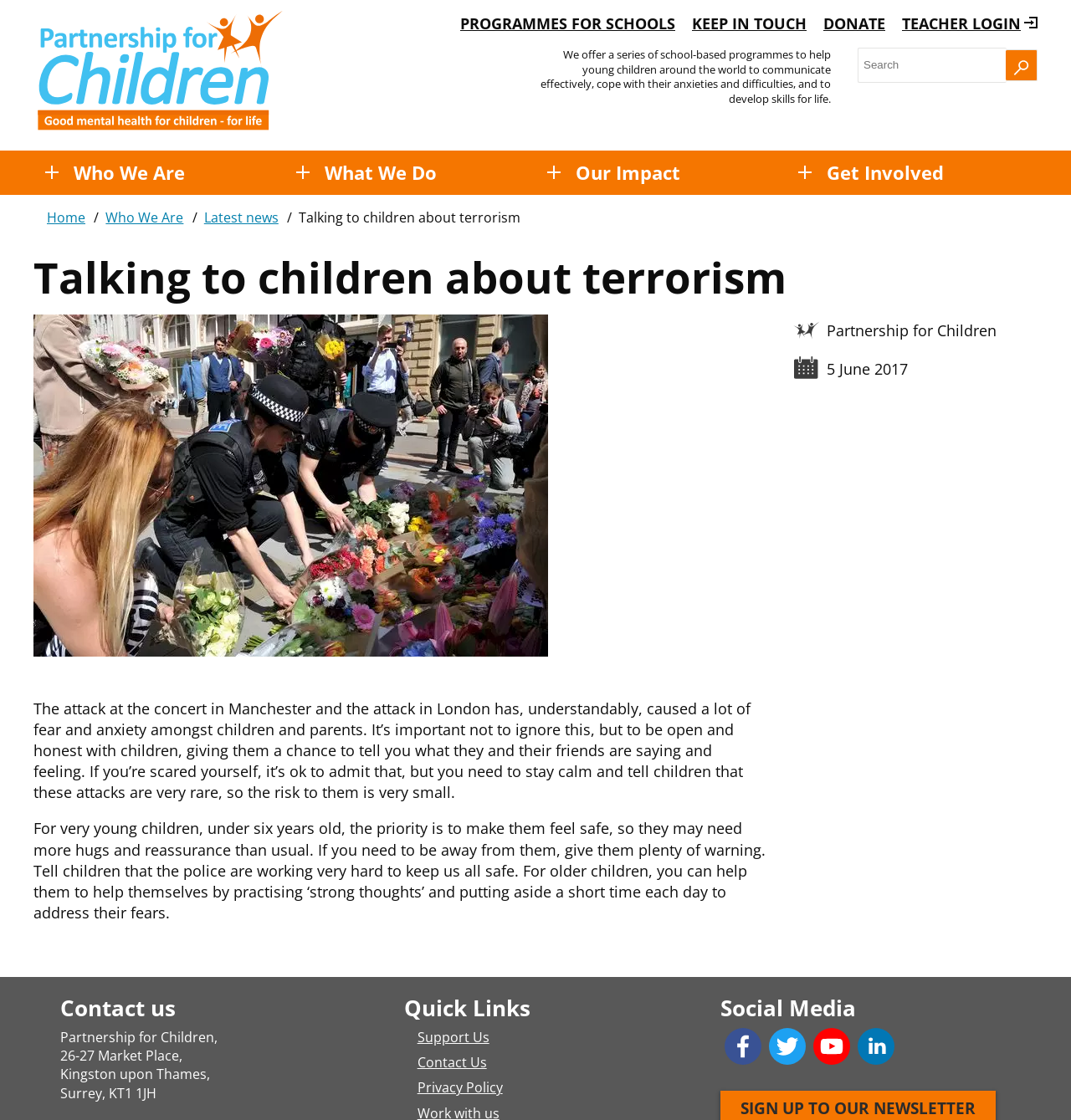What is the organization's name?
Based on the image, provide your answer in one word or phrase.

Partnership for Children